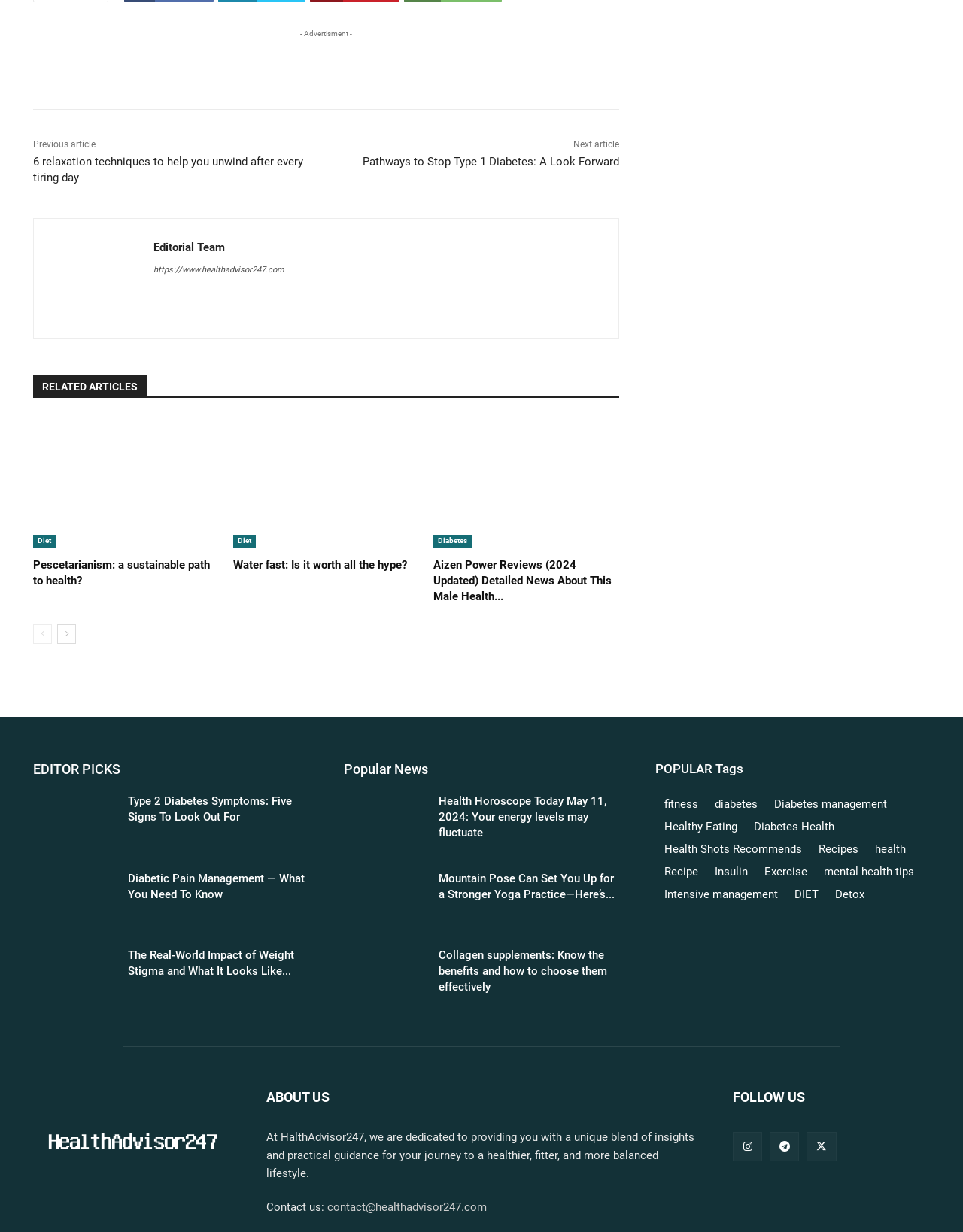What is the title of the section that contains the article 'Type 2 Diabetes Symptoms: Five Signs To Look Out For'
Please provide a single word or phrase answer based on the image.

EDITOR PICKS